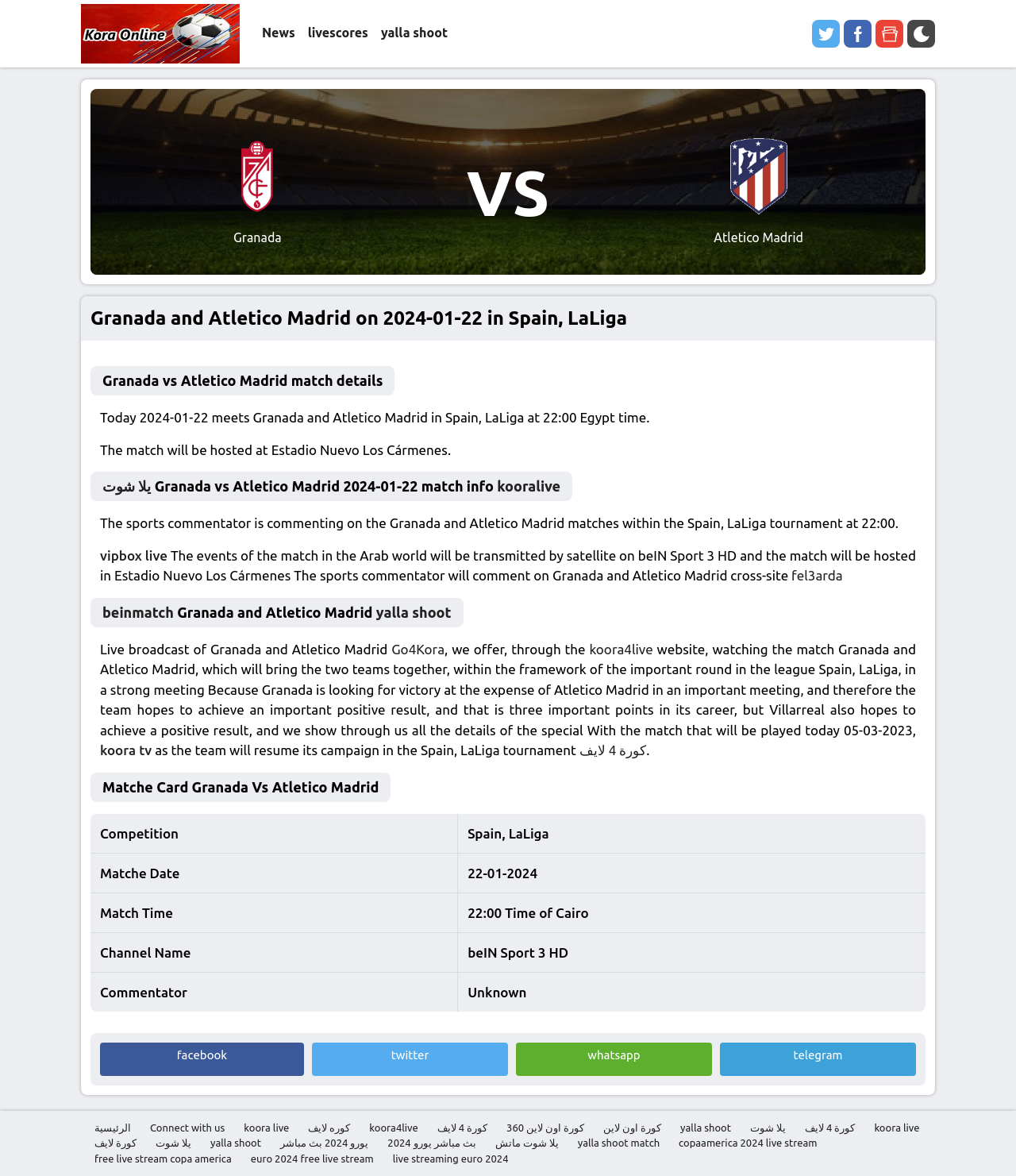Please find the bounding box coordinates of the element that you should click to achieve the following instruction: "Click on vipbox live". The coordinates should be presented as four float numbers between 0 and 1: [left, top, right, bottom].

[0.098, 0.466, 0.165, 0.478]